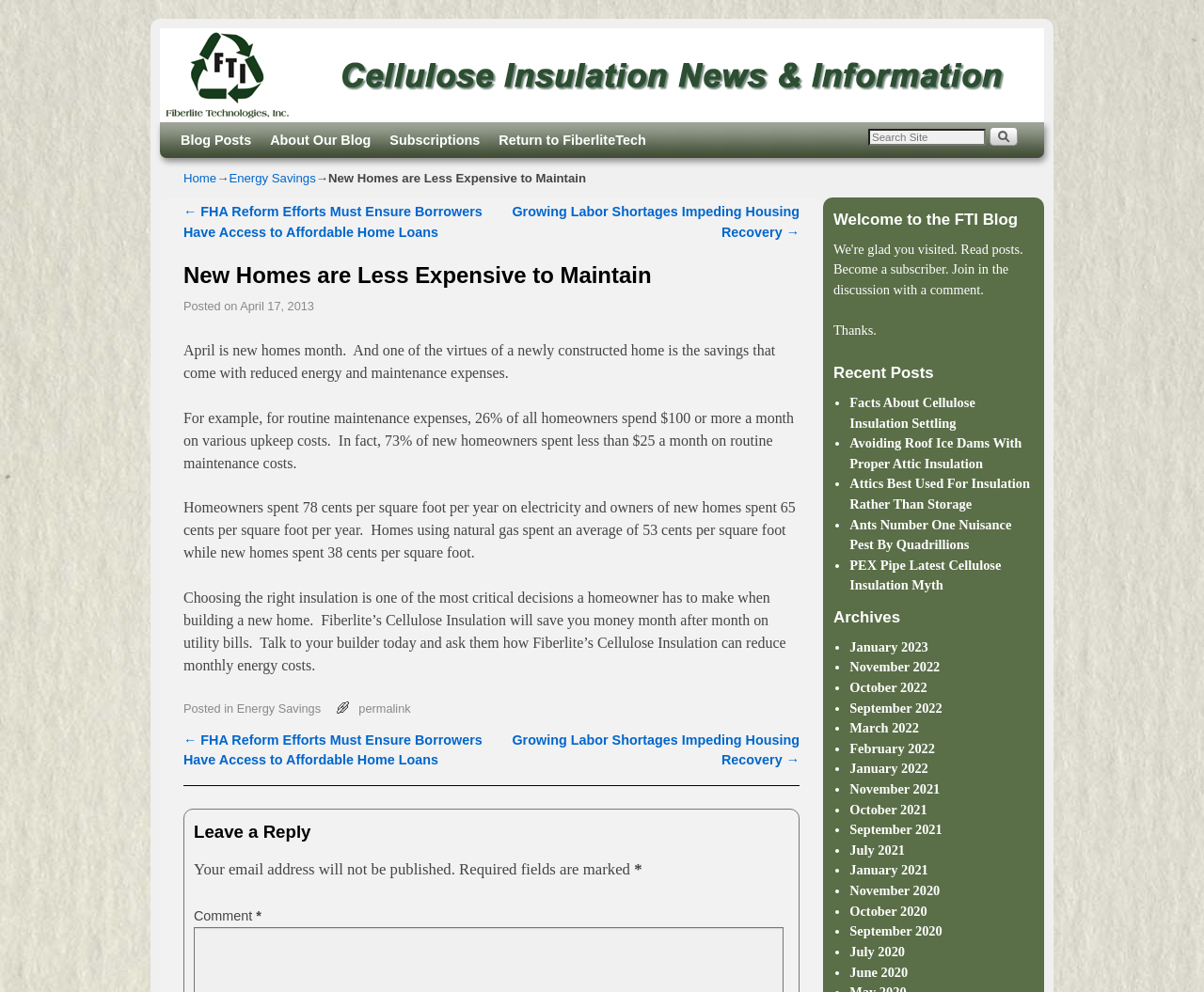What is the benefit of using Fiberlite's Cellulose Insulation?
Please ensure your answer is as detailed and informative as possible.

According to the article, 'Fiberlite’s Cellulose Insulation will save you money month after month on utility bills'.